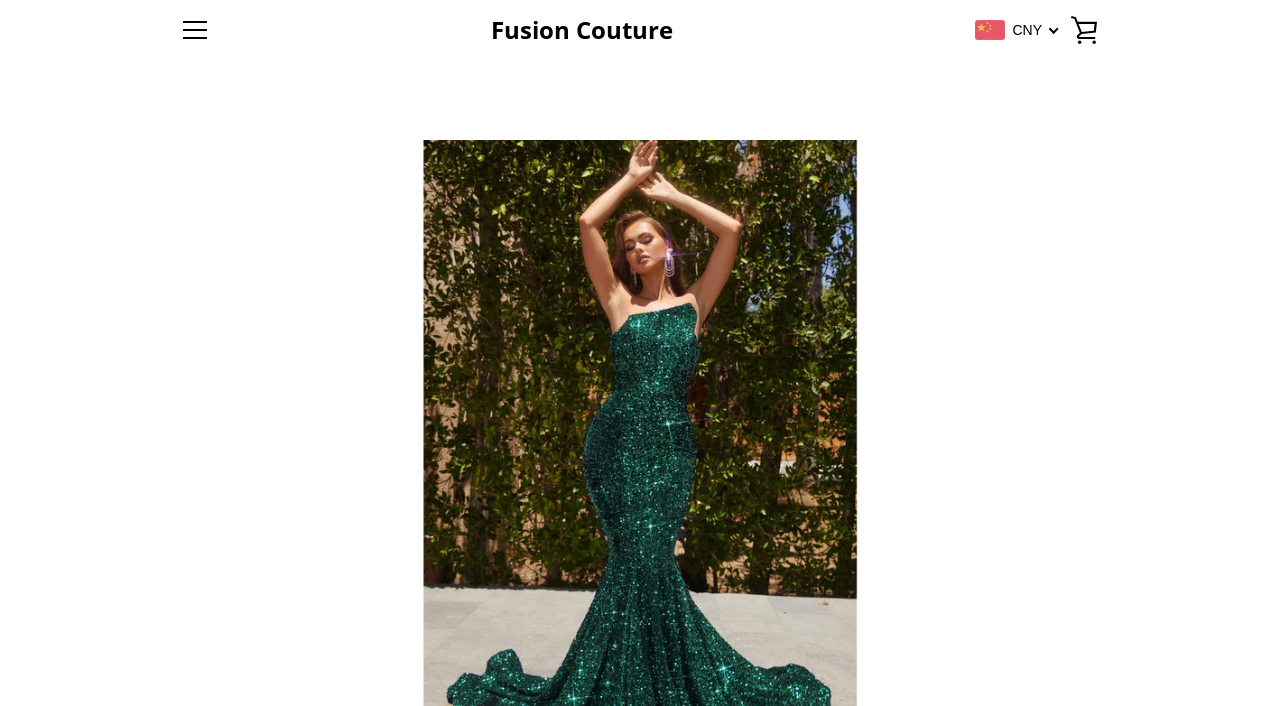How many currencies are listed on the webpage?
Refer to the image and provide a one-word or short phrase answer.

26